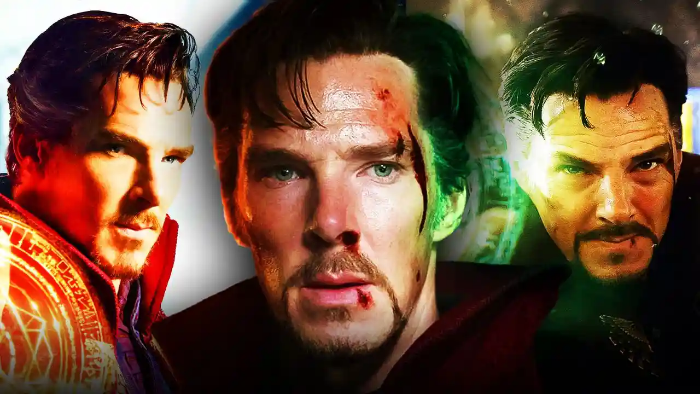Provide a one-word or short-phrase response to the question:
What is the title of the upcoming film?

Doctor Strange in the Multiverse of Madness